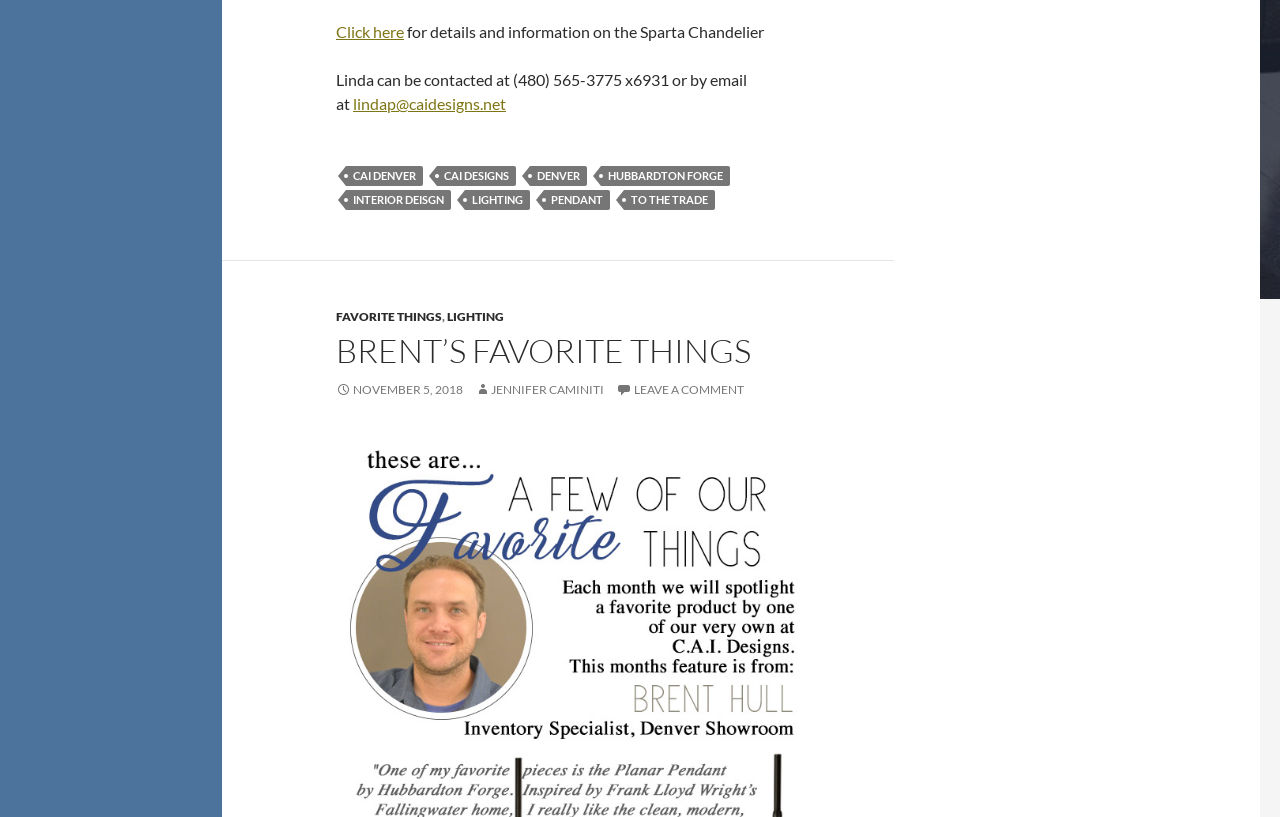Locate the bounding box coordinates of the clickable part needed for the task: "Visit CAI DENVER".

[0.27, 0.203, 0.33, 0.228]